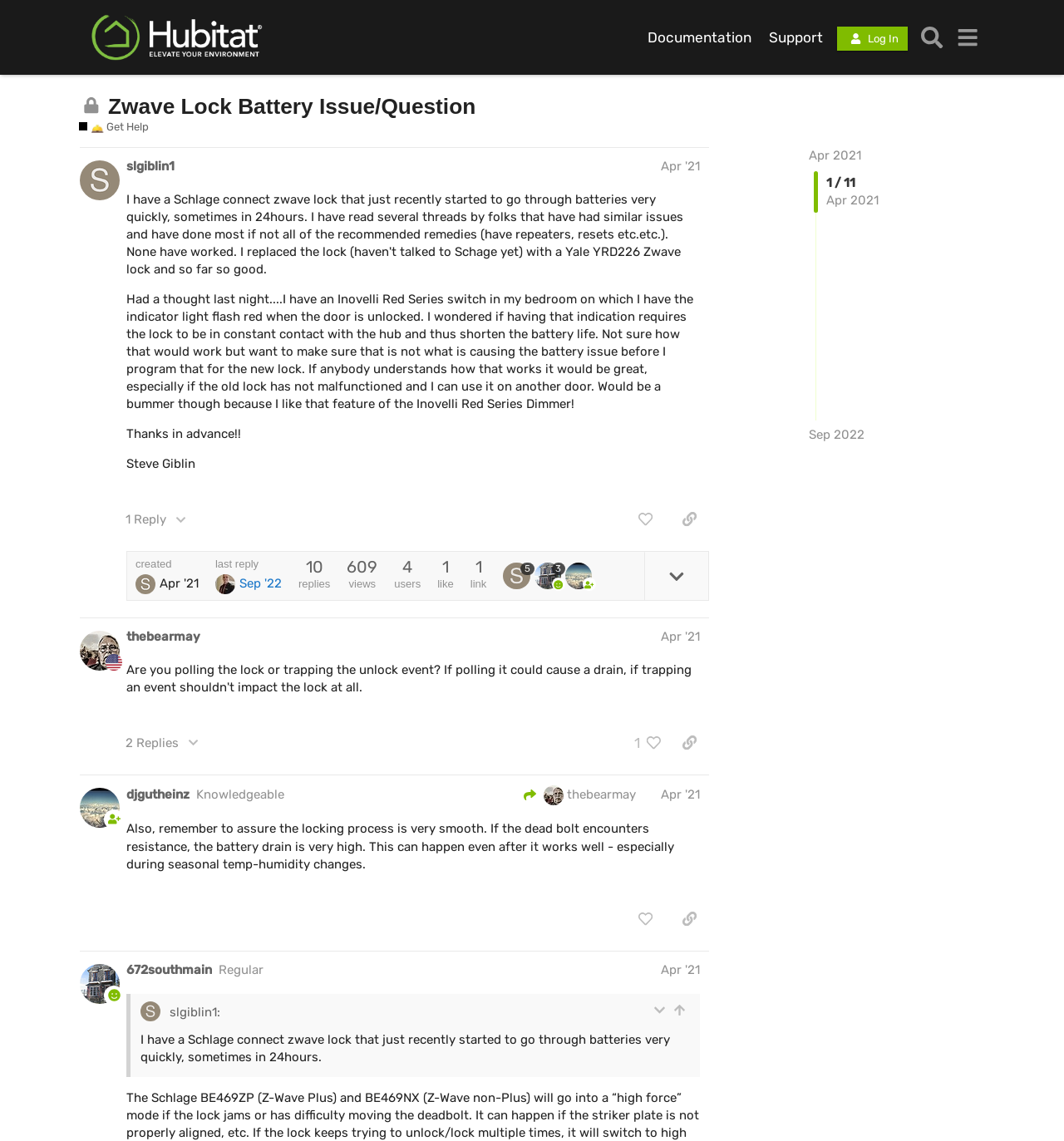How many replies does the first post have? Based on the screenshot, please respond with a single word or phrase.

1